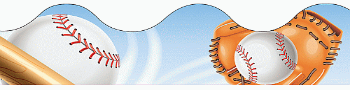What is the purpose of the border trim?
Answer with a single word or phrase, using the screenshot for reference.

Enhance bulletin boards